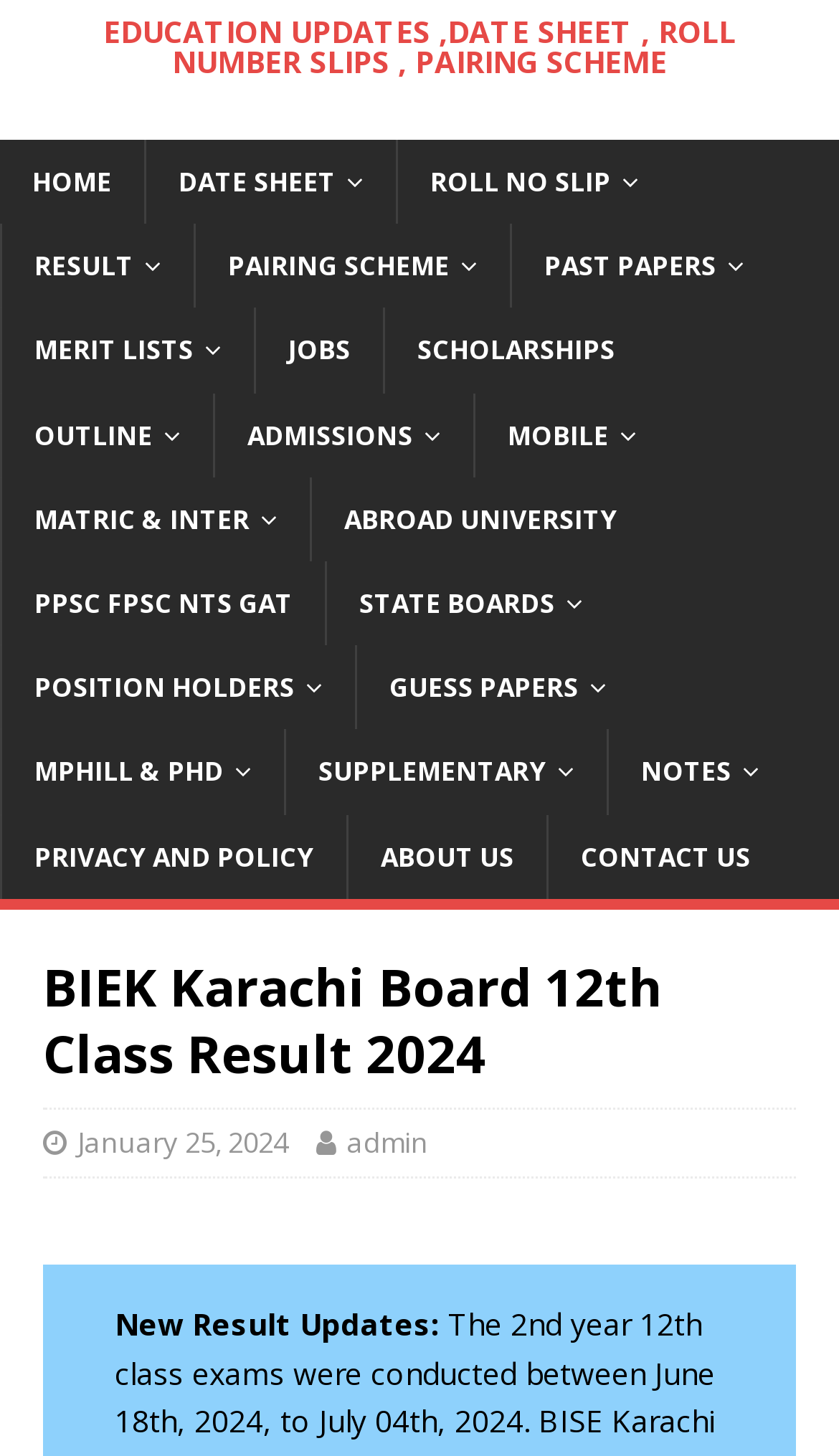Using the element description: "About Us", determine the bounding box coordinates. The coordinates should be in the format [left, top, right, bottom], with values between 0 and 1.

[0.413, 0.559, 0.651, 0.617]